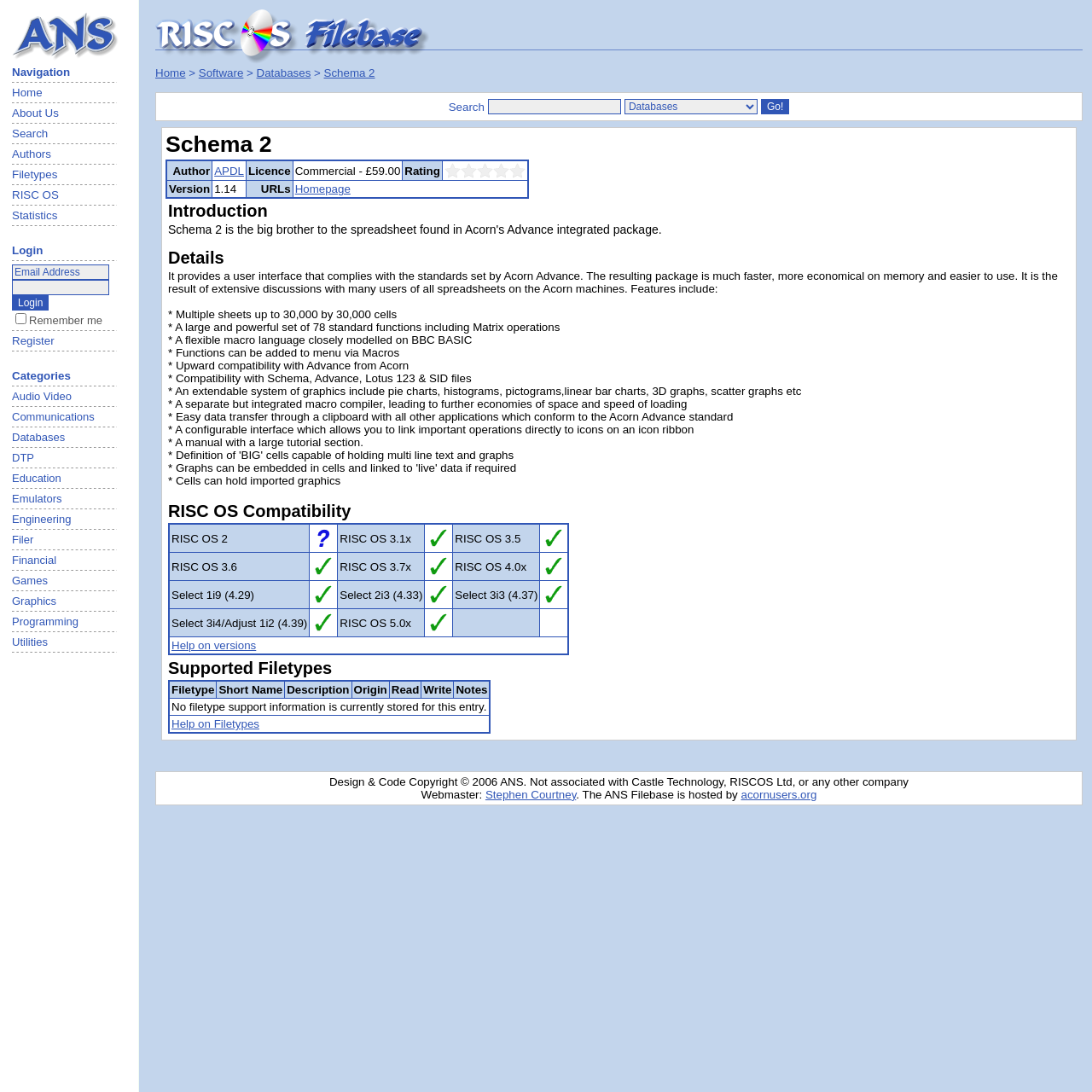Locate the bounding box coordinates of the clickable area to execute the instruction: "View latest news". Provide the coordinates as four float numbers between 0 and 1, represented as [left, top, right, bottom].

None